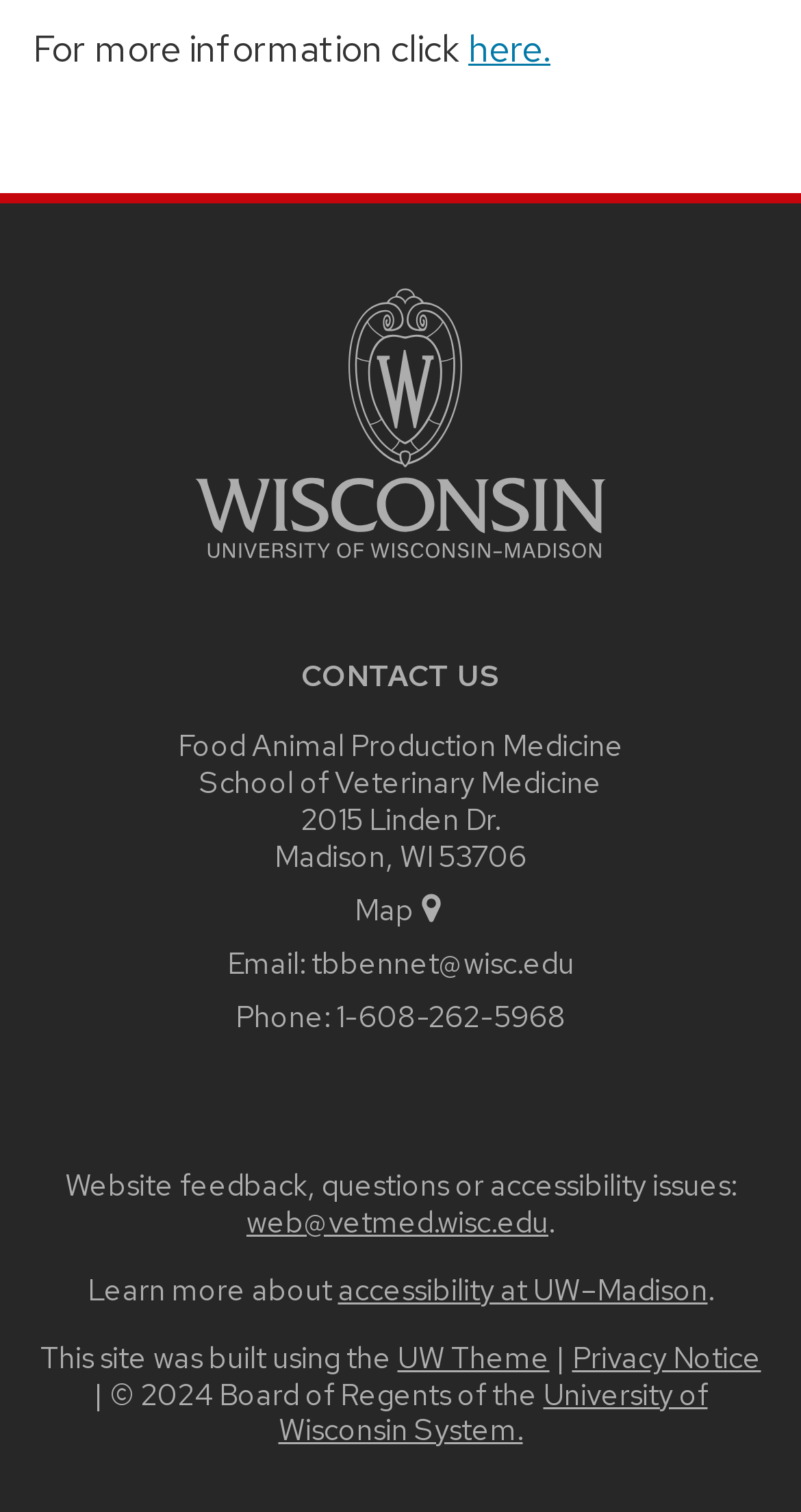Find the bounding box coordinates of the clickable area that will achieve the following instruction: "Click the university logo".

[0.244, 0.178, 0.756, 0.382]